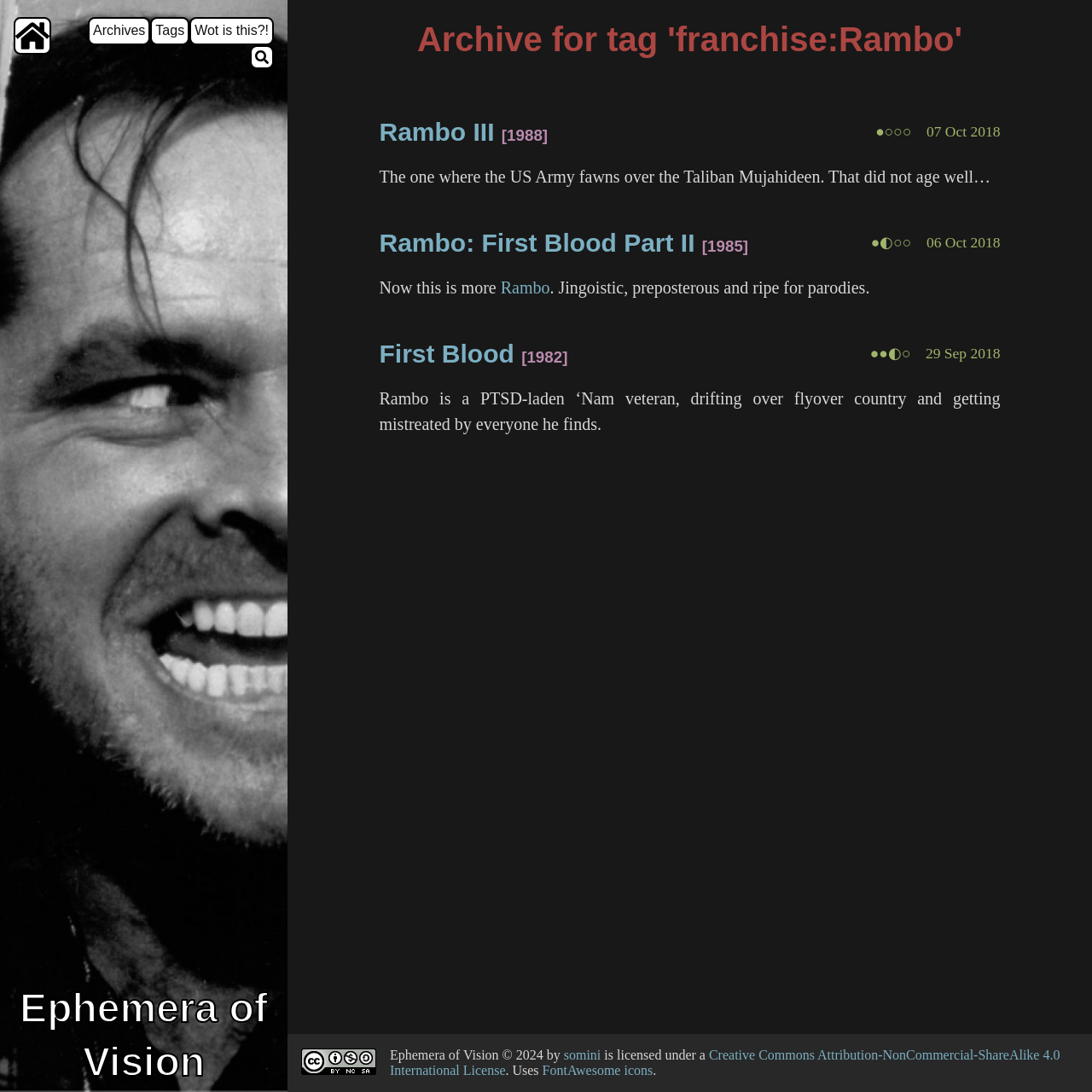Refer to the screenshot and give an in-depth answer to this question: What is the rating of Rambo III?

The rating of Rambo III can be found in the generic element with the text '1 out of 4' below the heading 'Rambo III [1988]'.